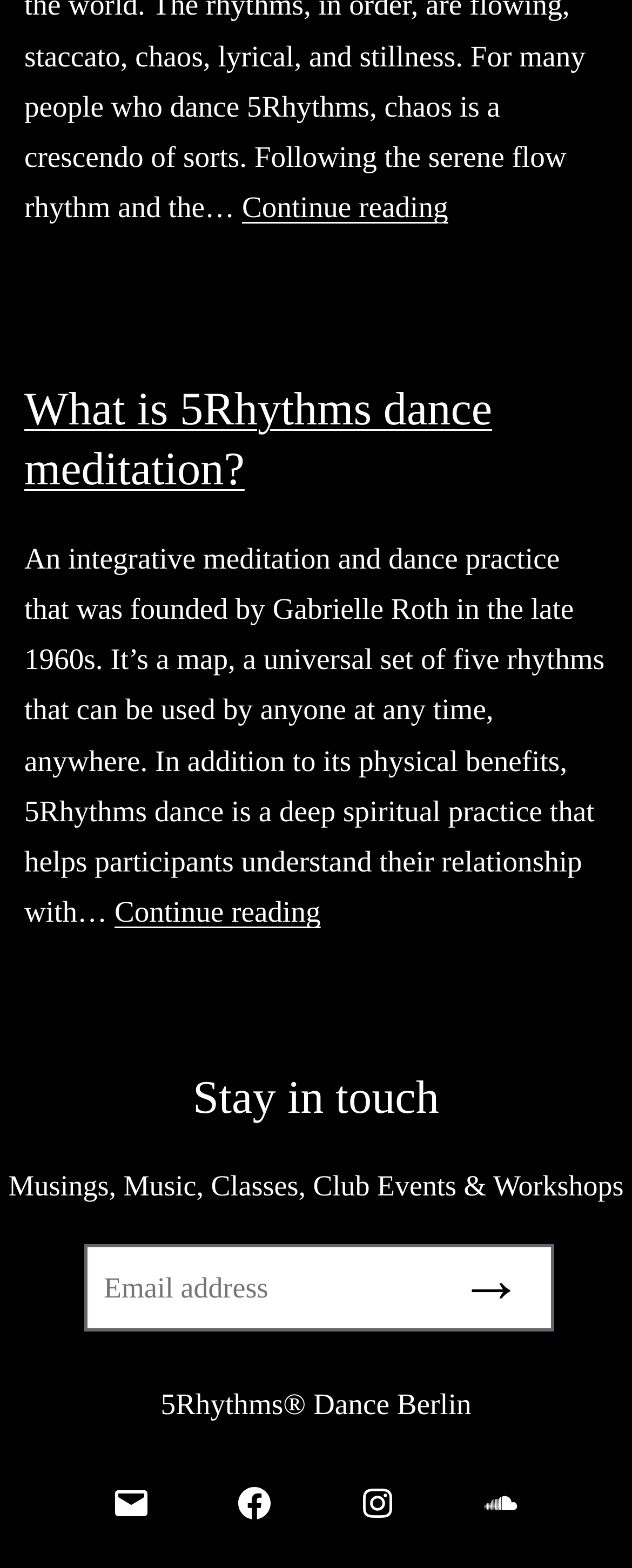What is the topic of the article?
Respond to the question with a single word or phrase according to the image.

5Rhythms dance meditation